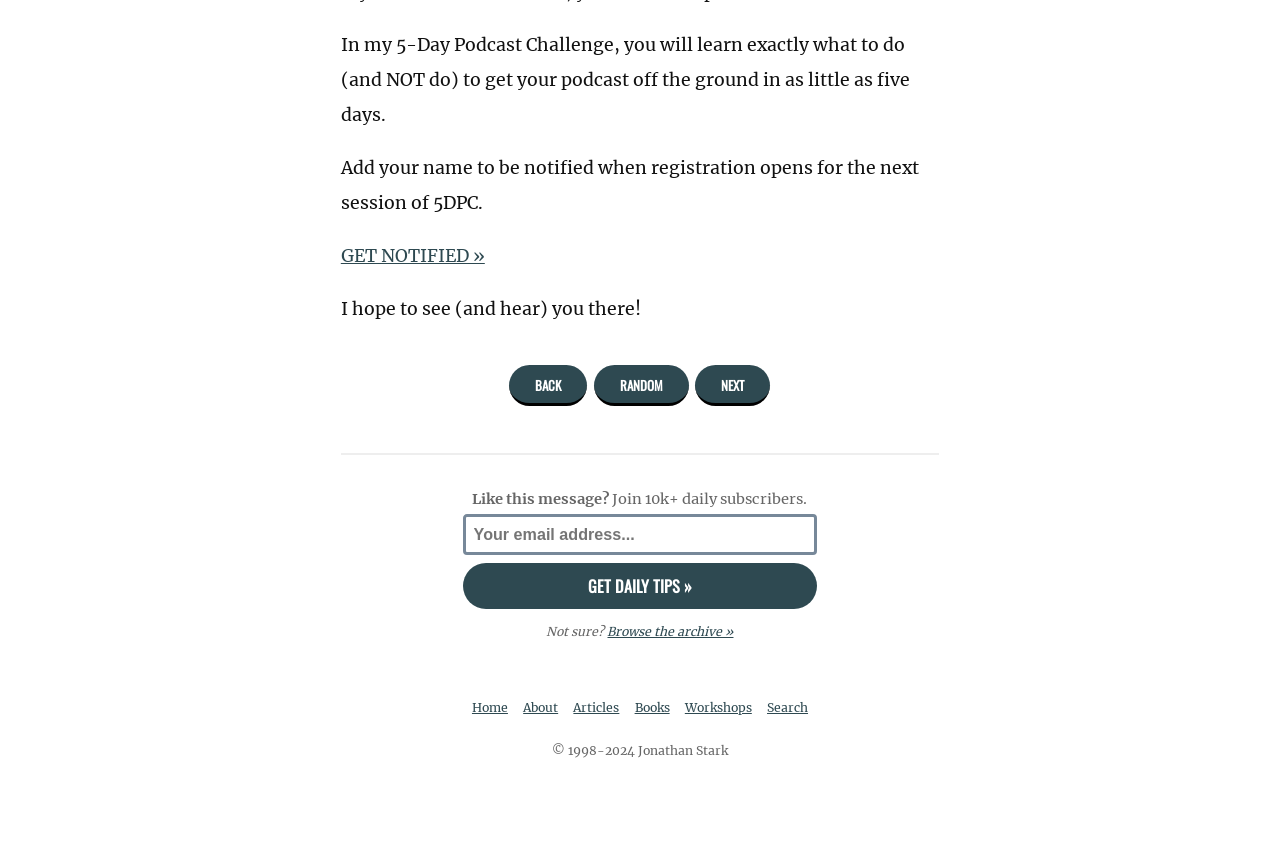What can you do with the 'BACK', 'RANDOM', and 'NEXT' links?
Please respond to the question thoroughly and include all relevant details.

The 'BACK', 'RANDOM', and 'NEXT' links are navigation links that allow you to move to previous, random, or next pages or content, respectively, as indicated by their text values and positions on the webpage.